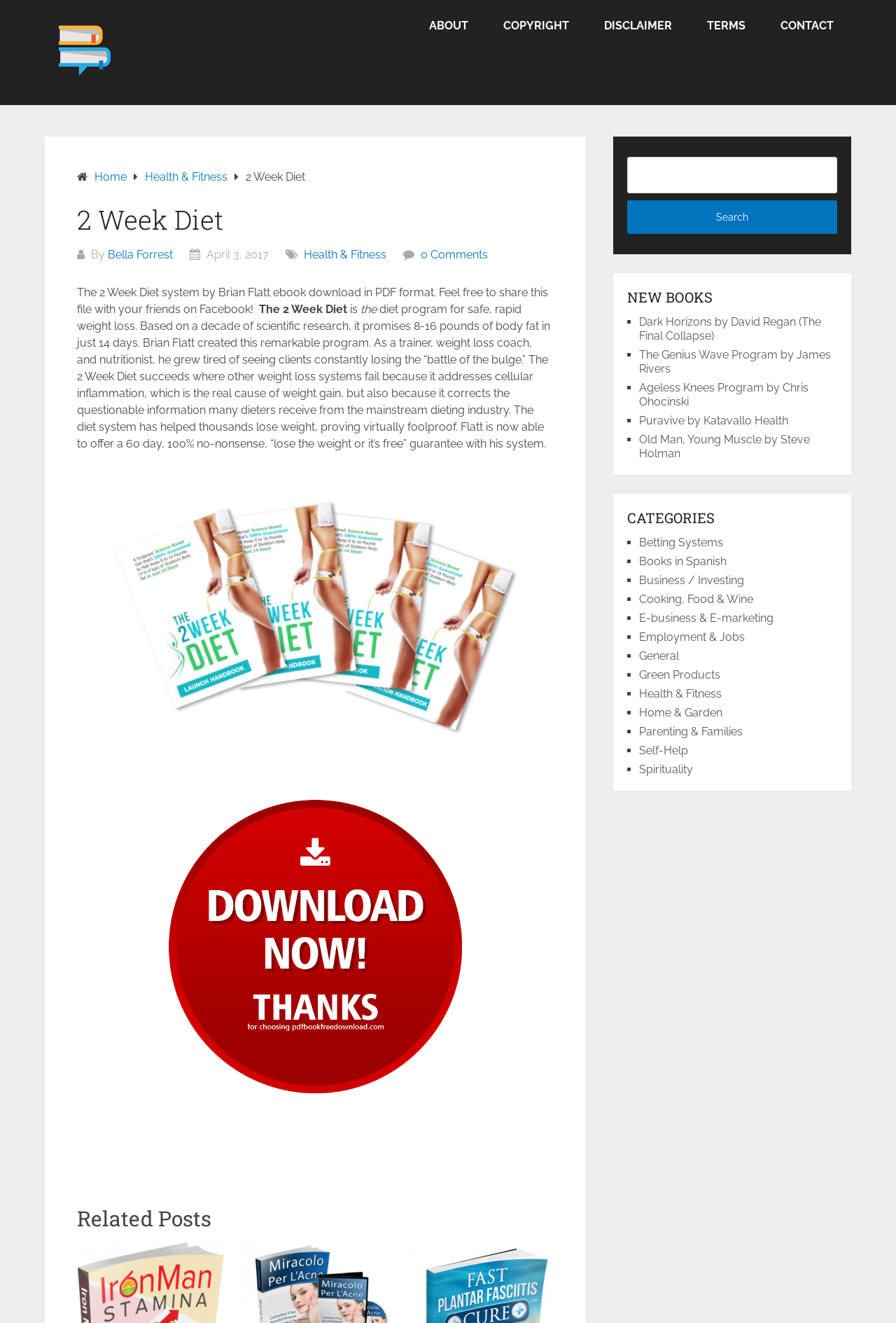What is the name of the diet program?
Using the image as a reference, deliver a detailed and thorough answer to the question.

The name of the diet program can be found in the heading element with the text '2 Week Diet' which is located at the top of the webpage, and also mentioned in the static text element with the text 'The 2 Week Diet system by Brian Flatt ebook download in PDF format.'